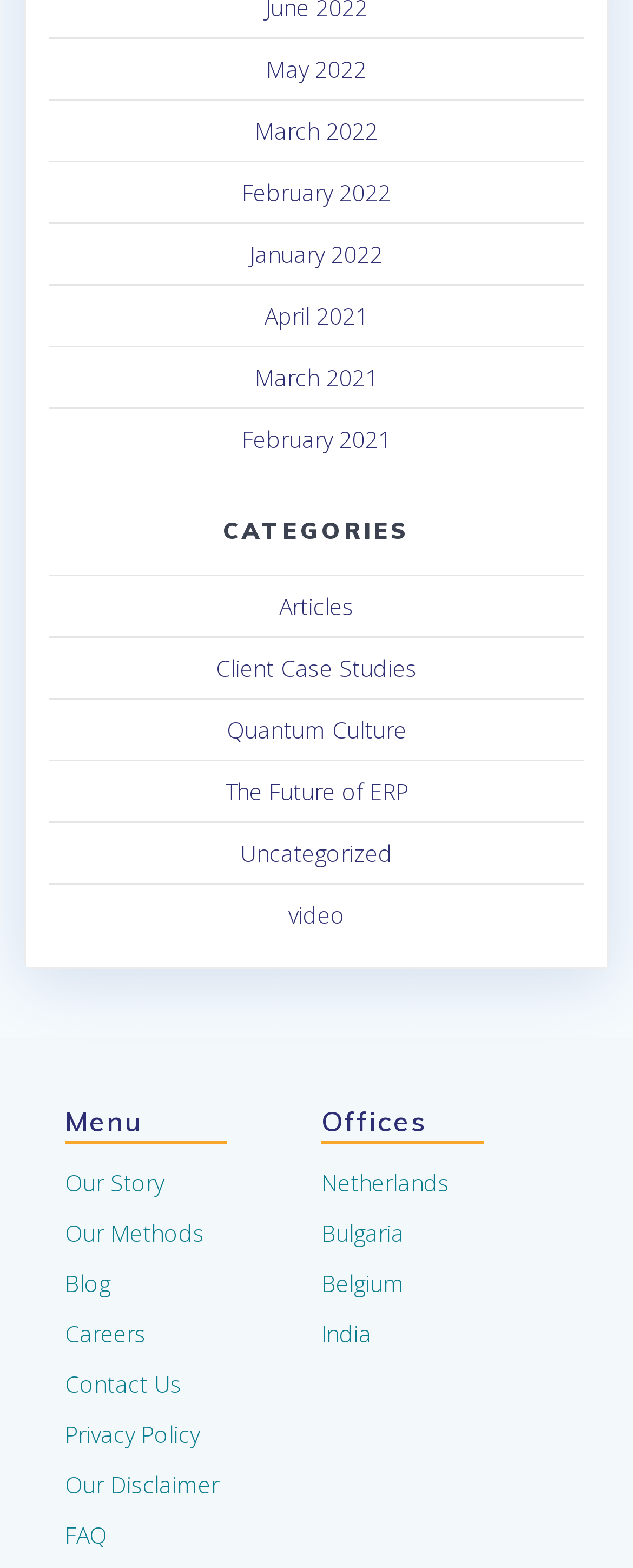Identify the bounding box coordinates for the UI element mentioned here: "Client Case Studies". Provide the coordinates as four float values between 0 and 1, i.e., [left, top, right, bottom].

[0.341, 0.416, 0.659, 0.435]